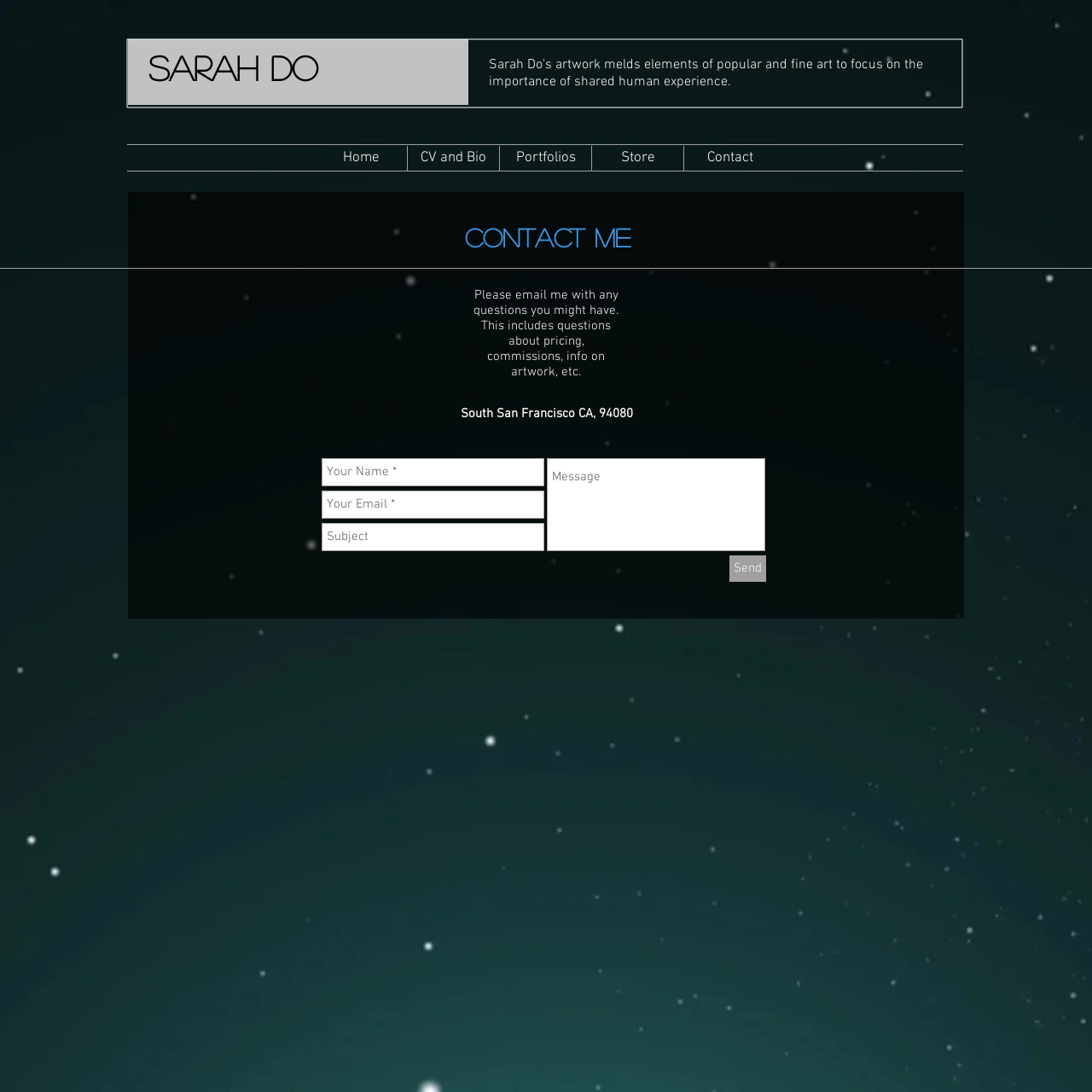Please specify the bounding box coordinates of the area that should be clicked to accomplish the following instruction: "View News Flash Home". The coordinates should consist of four float numbers between 0 and 1, i.e., [left, top, right, bottom].

None